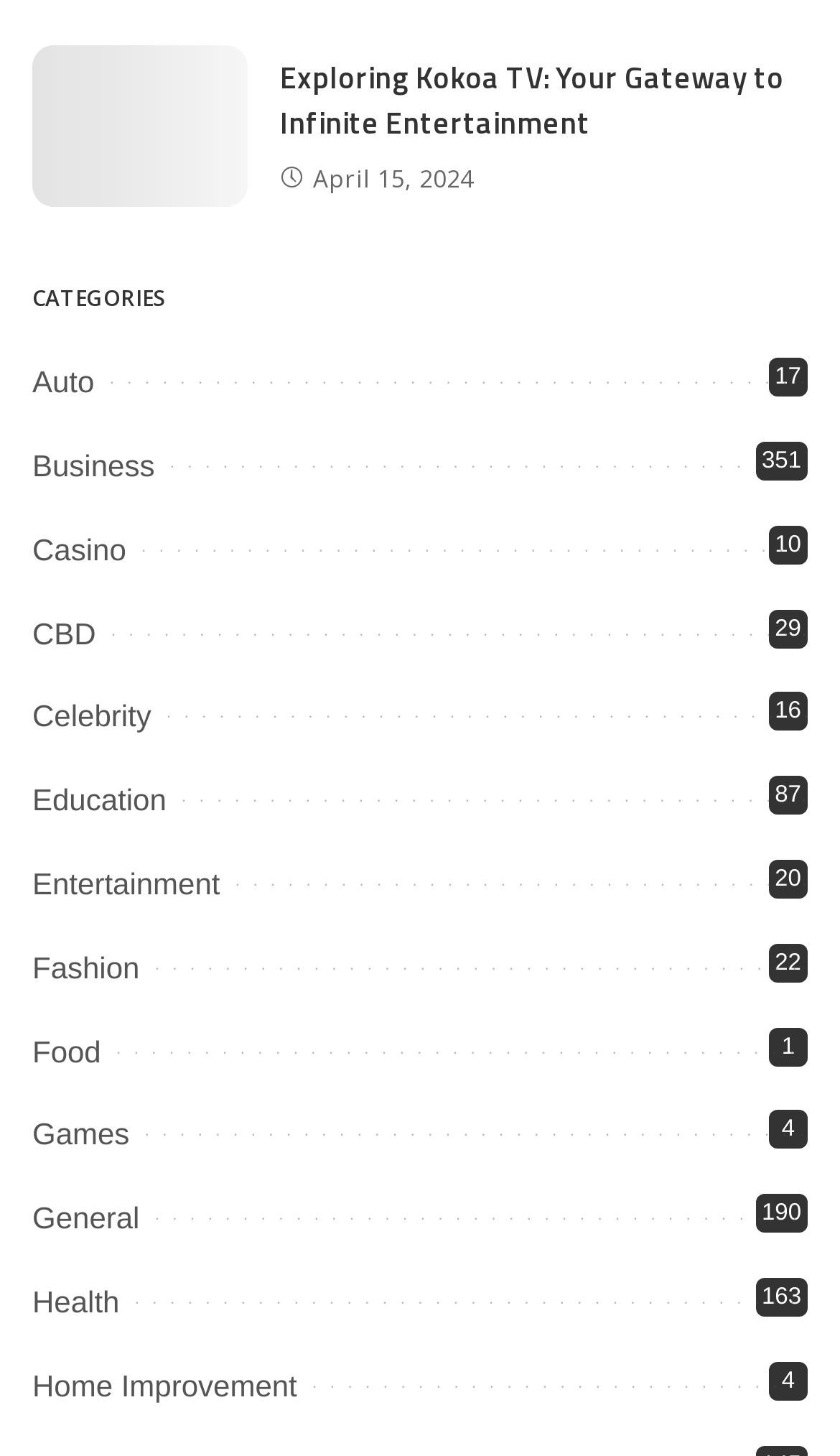Determine the bounding box coordinates in the format (top-left x, top-left y, bottom-right x, bottom-right y). Ensure all values are floating point numbers between 0 and 1. Identify the bounding box of the UI element described by: Home Improvement4

[0.038, 0.939, 0.354, 0.963]